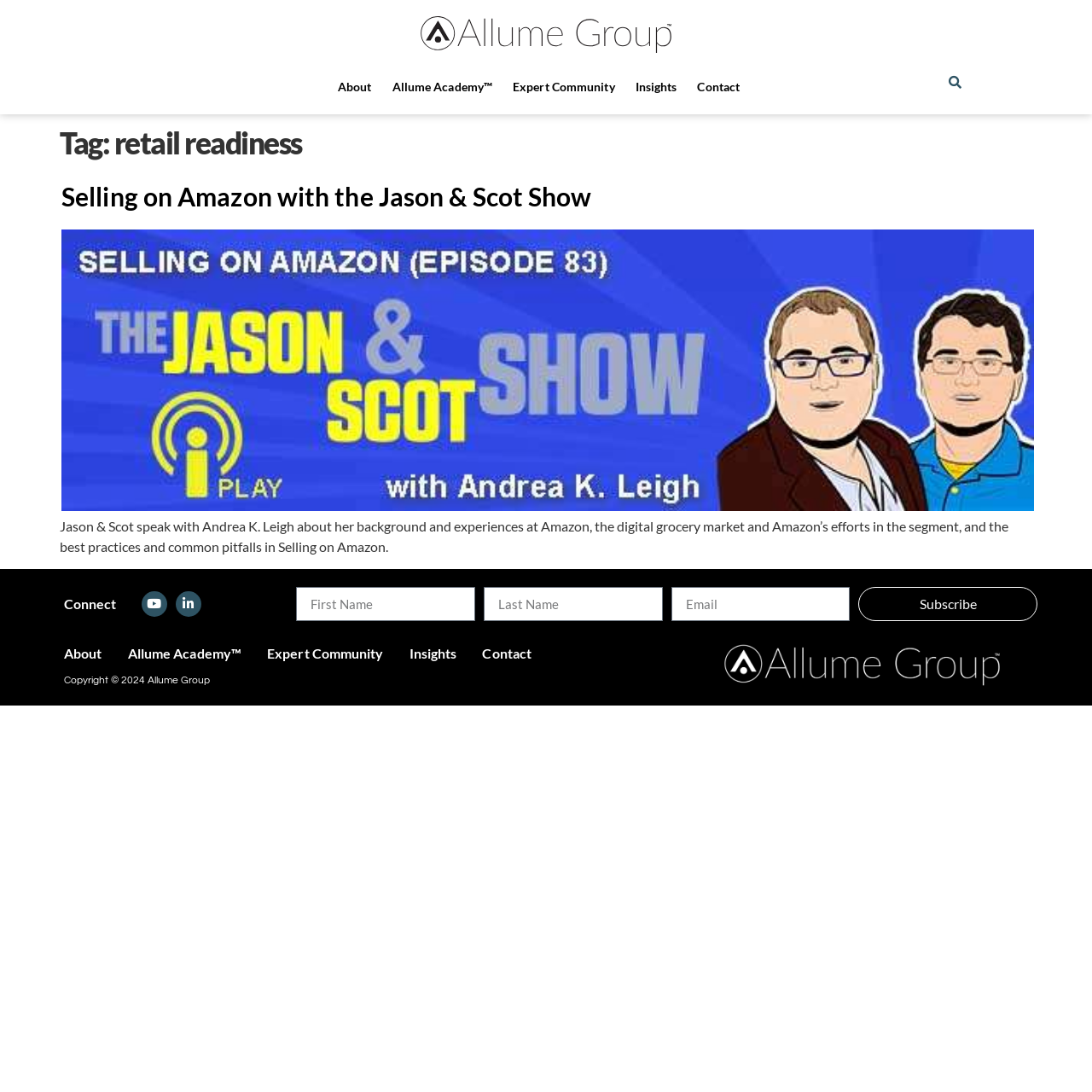Locate the bounding box coordinates of the region to be clicked to comply with the following instruction: "Visit the About page". The coordinates must be four float numbers between 0 and 1, in the form [left, top, right, bottom].

[0.3, 0.07, 0.35, 0.089]